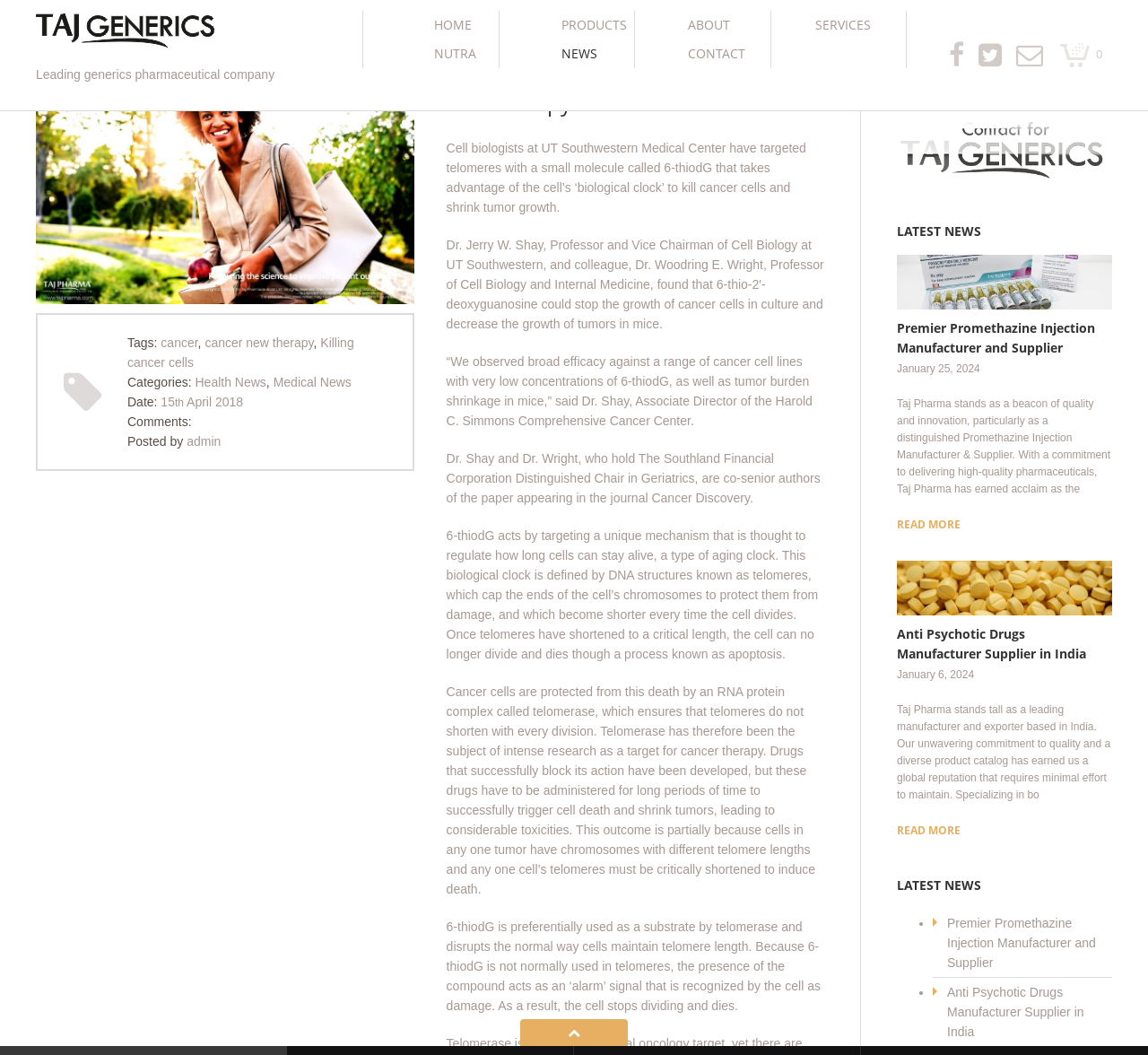What is the category of the article 'Killing cancer cells with promising new therapy'? Based on the screenshot, please respond with a single word or phrase.

Health News, Medical News